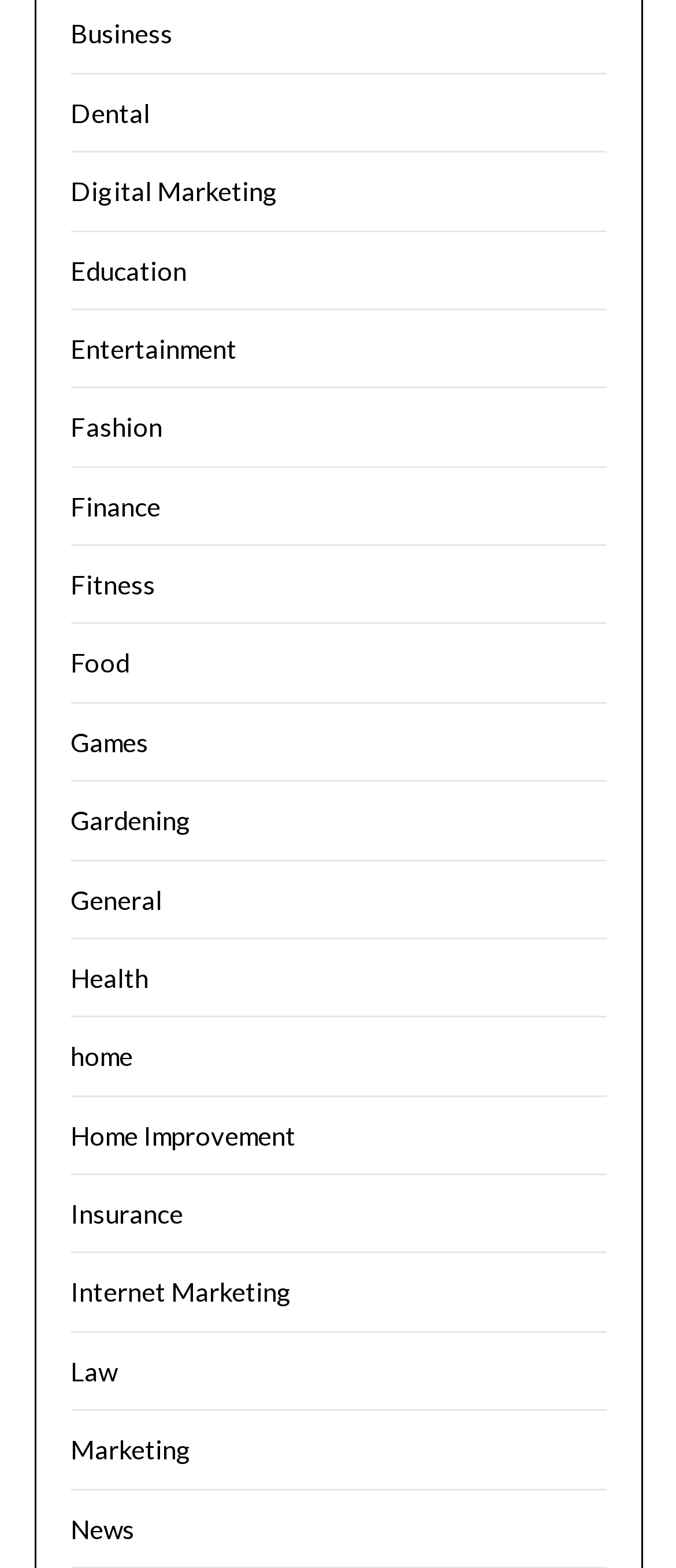What category is located below 'Digital Marketing'?
Provide a one-word or short-phrase answer based on the image.

Education